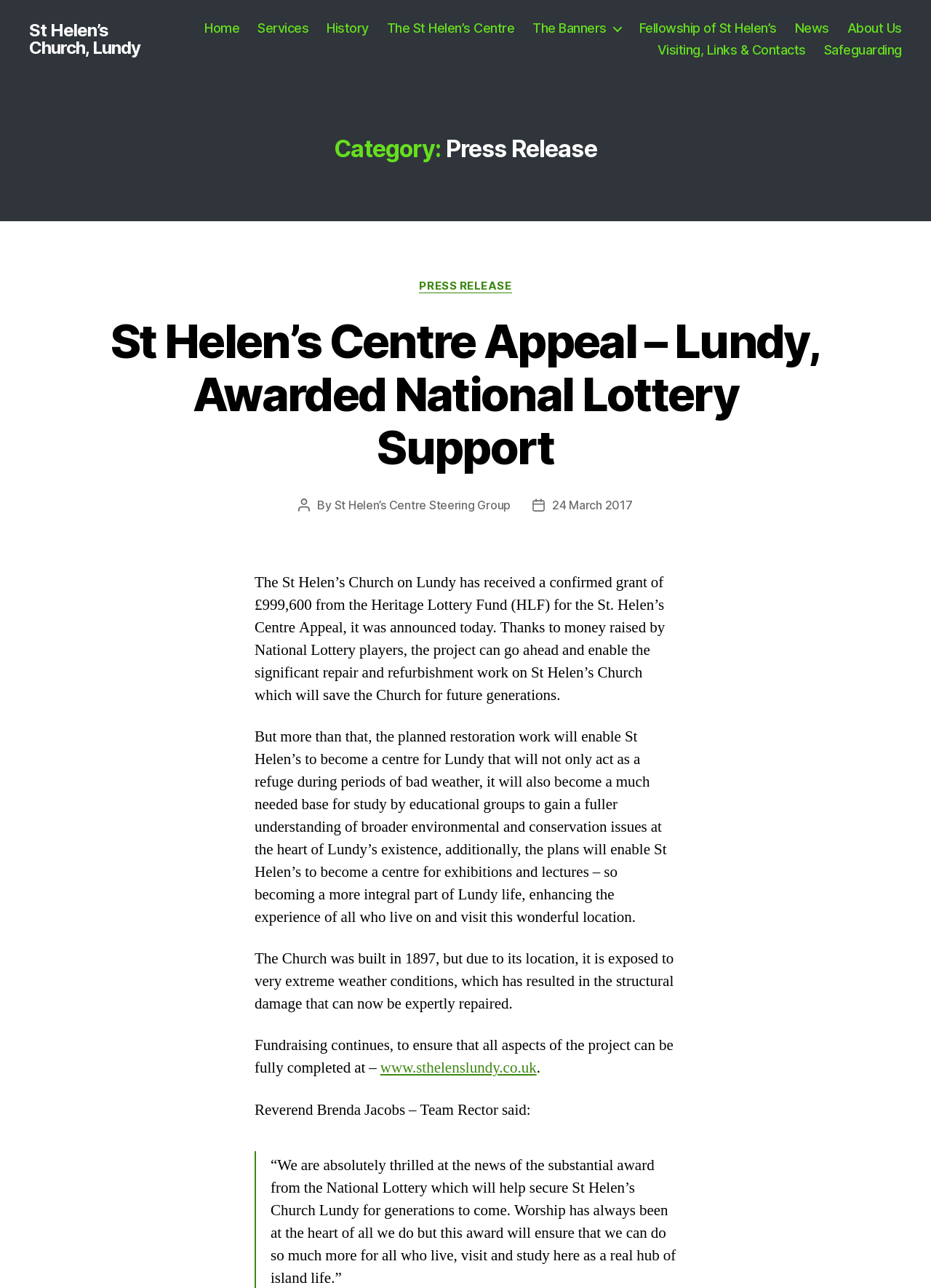Bounding box coordinates are specified in the format (top-left x, top-left y, bottom-right x, bottom-right y). All values are floating point numbers bounded between 0 and 1. Please provide the bounding box coordinate of the region this sentence describes: The Banners

[0.572, 0.016, 0.667, 0.028]